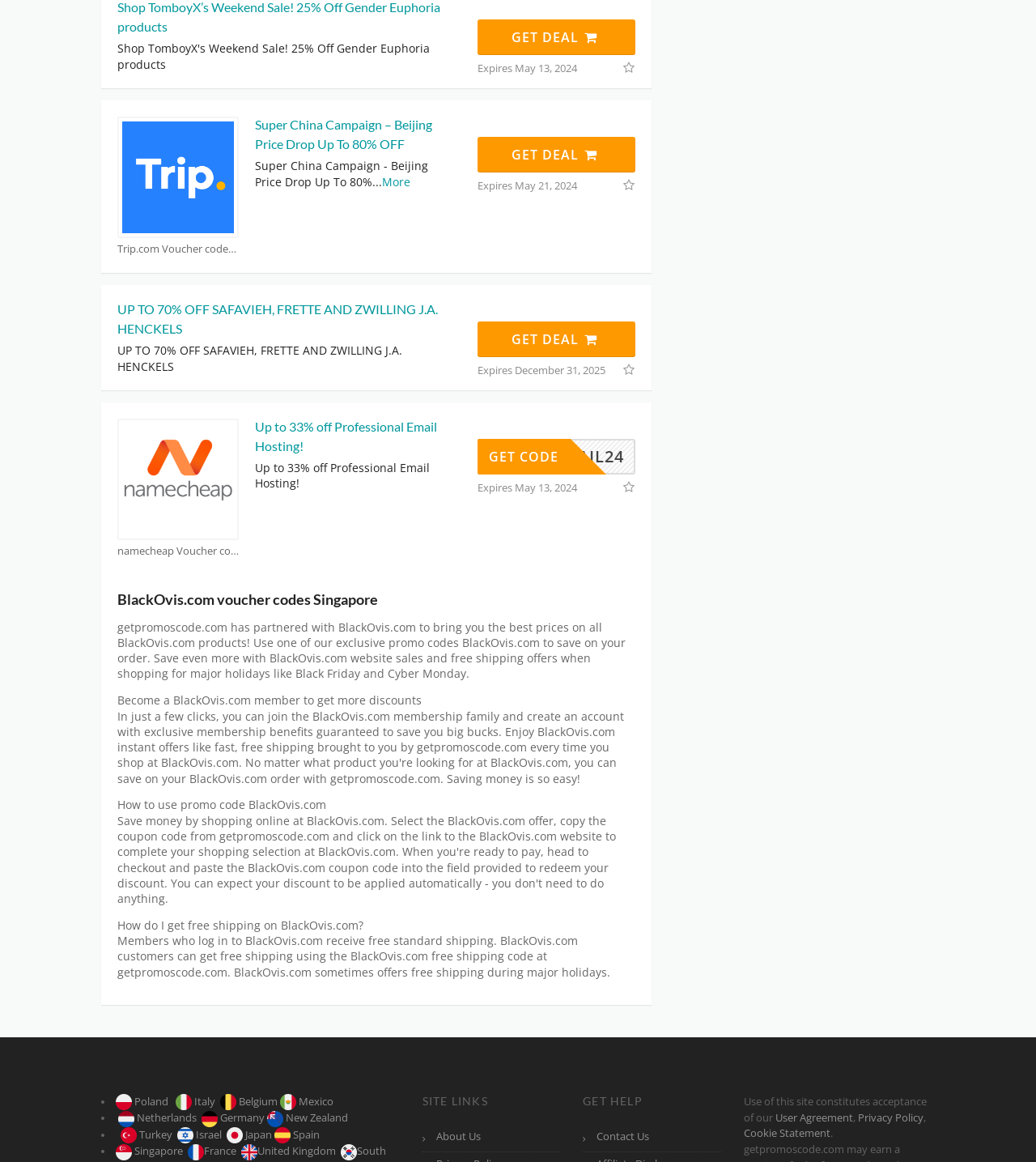Given the description of the UI element: "namecheap Voucher code", predict the bounding box coordinates in the form of [left, top, right, bottom], with each value being a float between 0 and 1.

[0.113, 0.468, 0.23, 0.48]